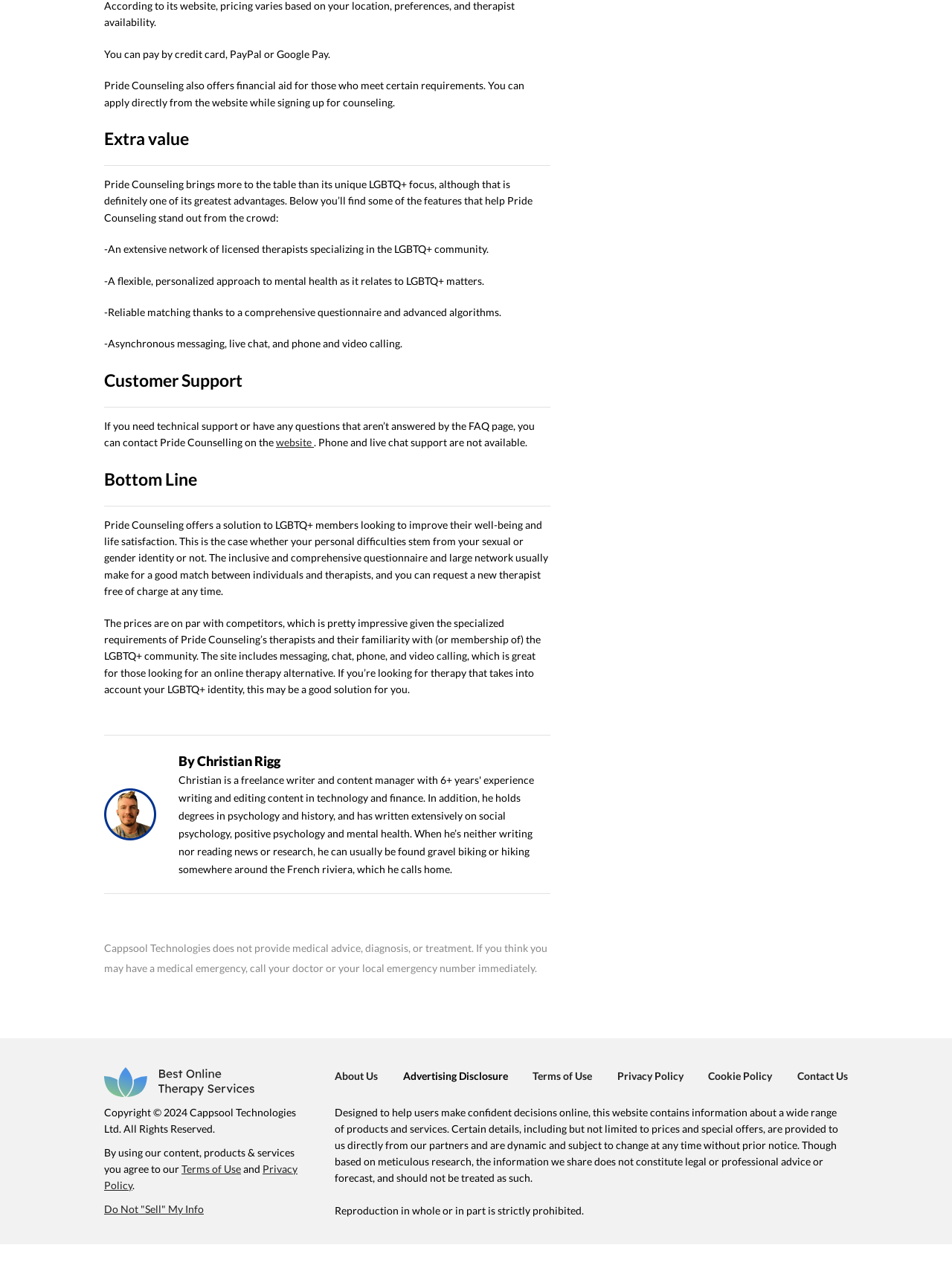Locate the bounding box coordinates of the element that needs to be clicked to carry out the instruction: "Click the 'Contact Us' link". The coordinates should be given as four float numbers ranging from 0 to 1, i.e., [left, top, right, bottom].

[0.837, 0.84, 0.891, 0.849]